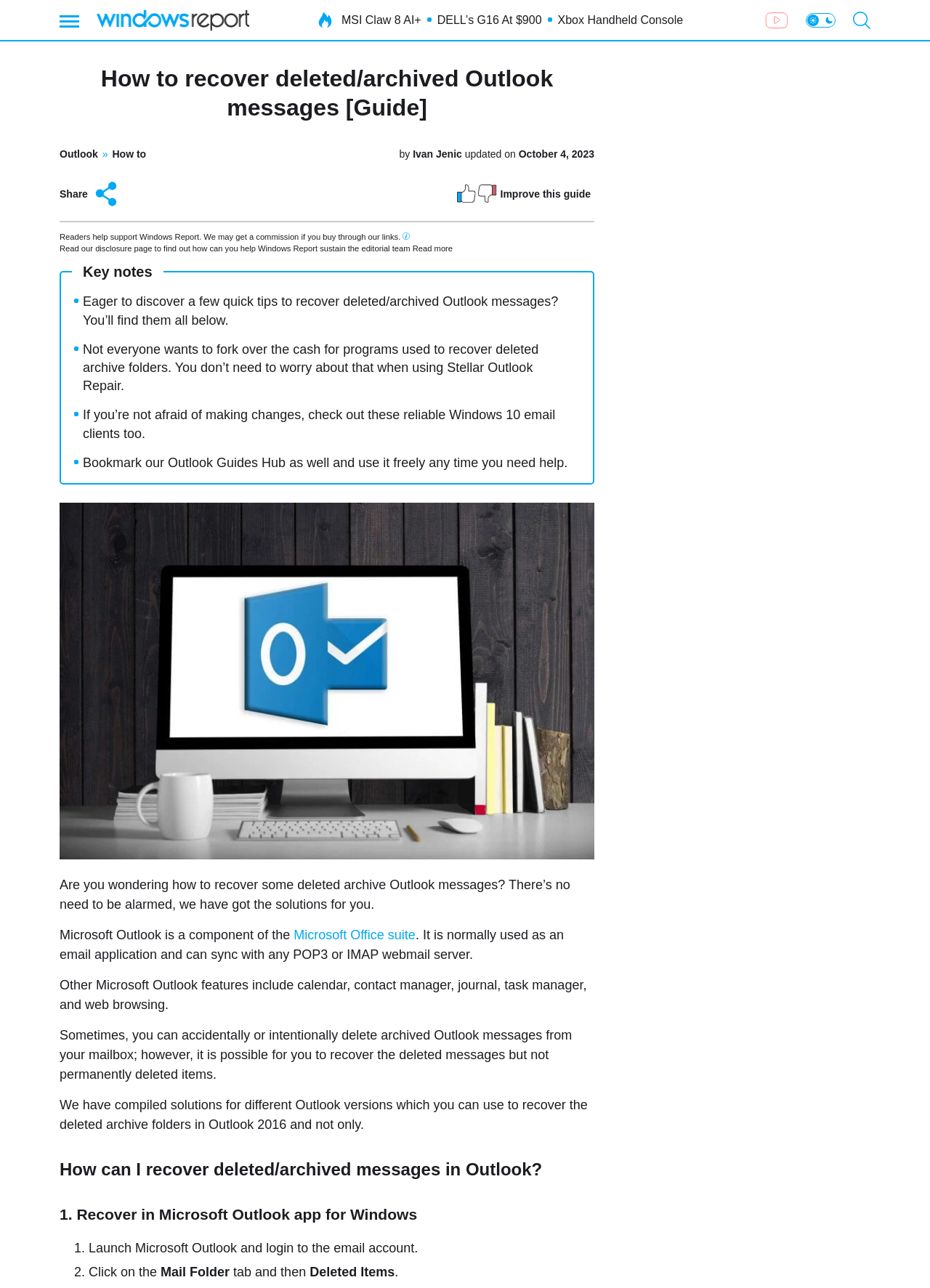Please predict the bounding box coordinates of the element's region where a click is necessary to complete the following instruction: "Go to Home". The coordinates should be represented by four float numbers between 0 and 1, i.e., [left, top, right, bottom].

None